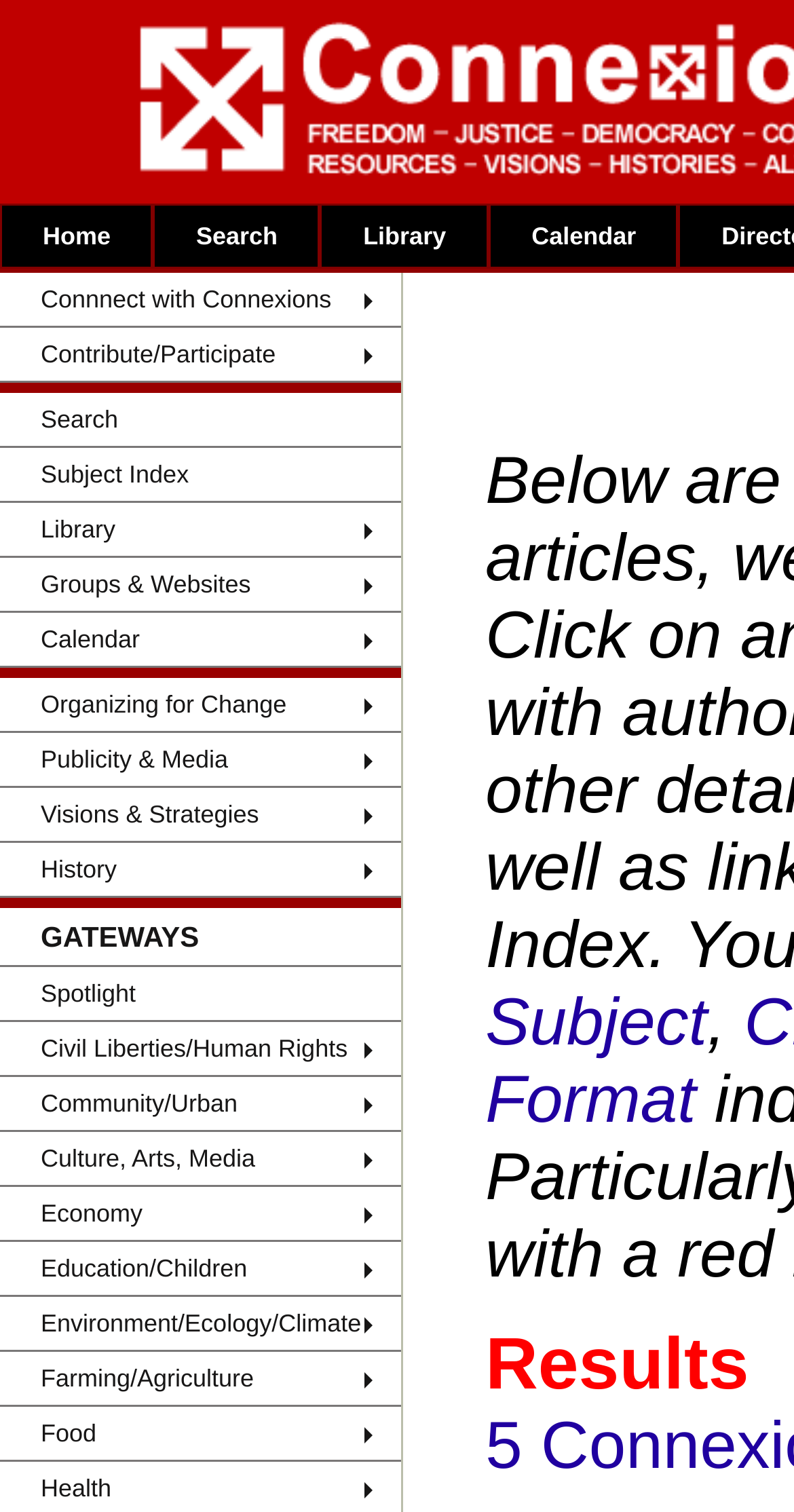Using the webpage screenshot and the element description Format Index, determine the bounding box coordinates. Specify the coordinates in the format (top-left x, top-left y, bottom-right x, bottom-right y) with values ranging from 0 to 1.

[0.404, 0.256, 0.616, 0.275]